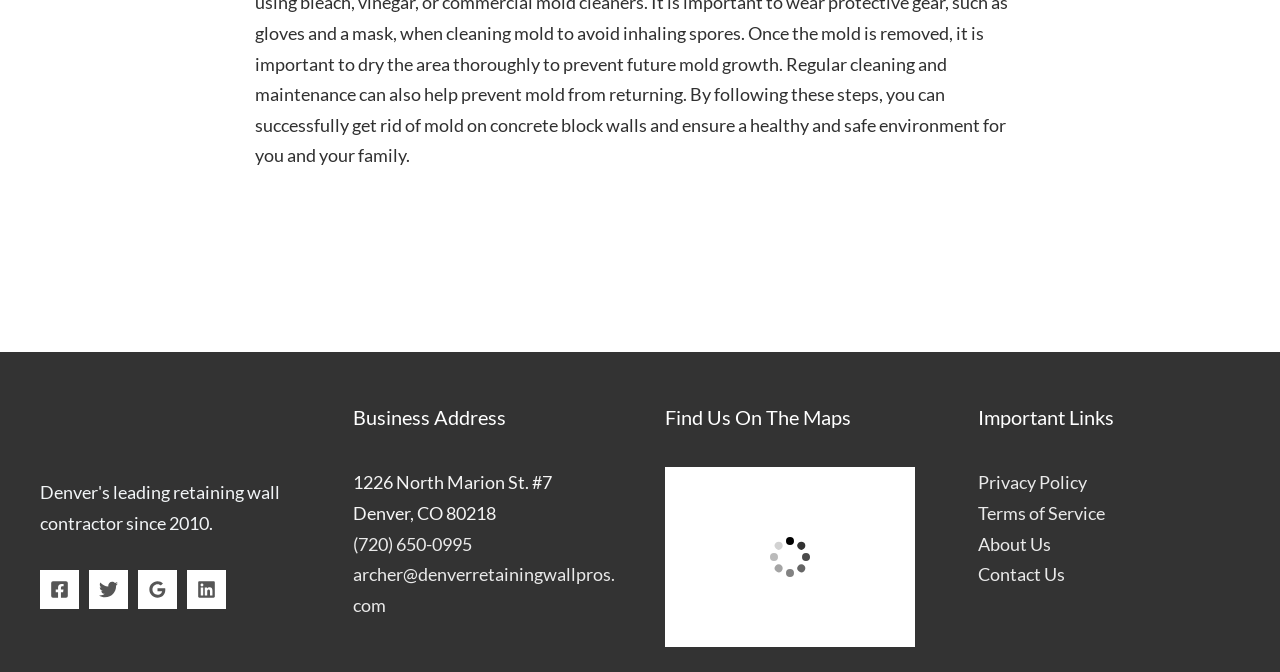Please reply to the following question using a single word or phrase: 
What is the business address?

1226 North Marion St. #7